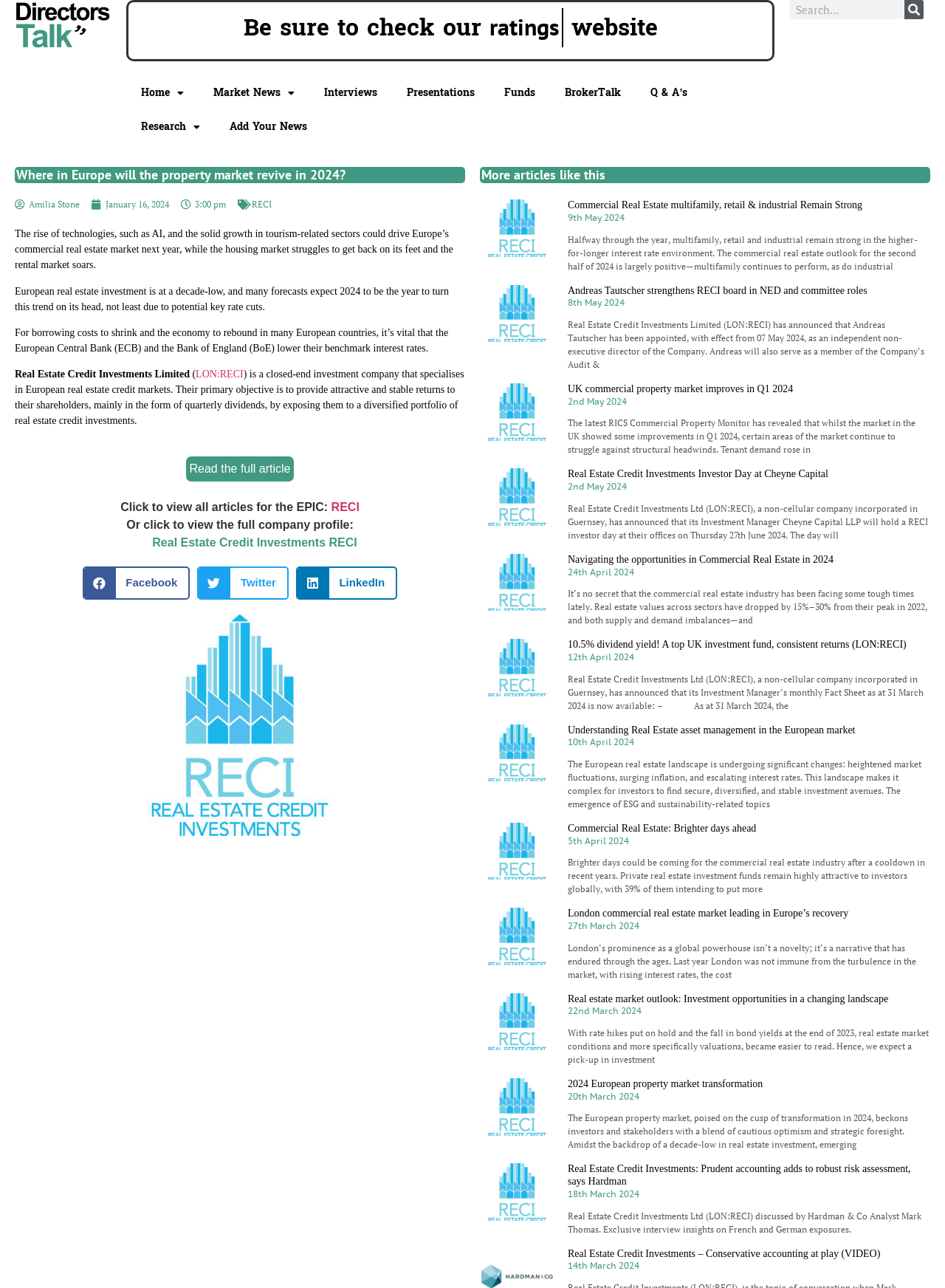Determine the bounding box coordinates for the HTML element mentioned in the following description: "Add Your News". The coordinates should be a list of four floats ranging from 0 to 1, represented as [left, top, right, bottom].

[0.228, 0.086, 0.341, 0.112]